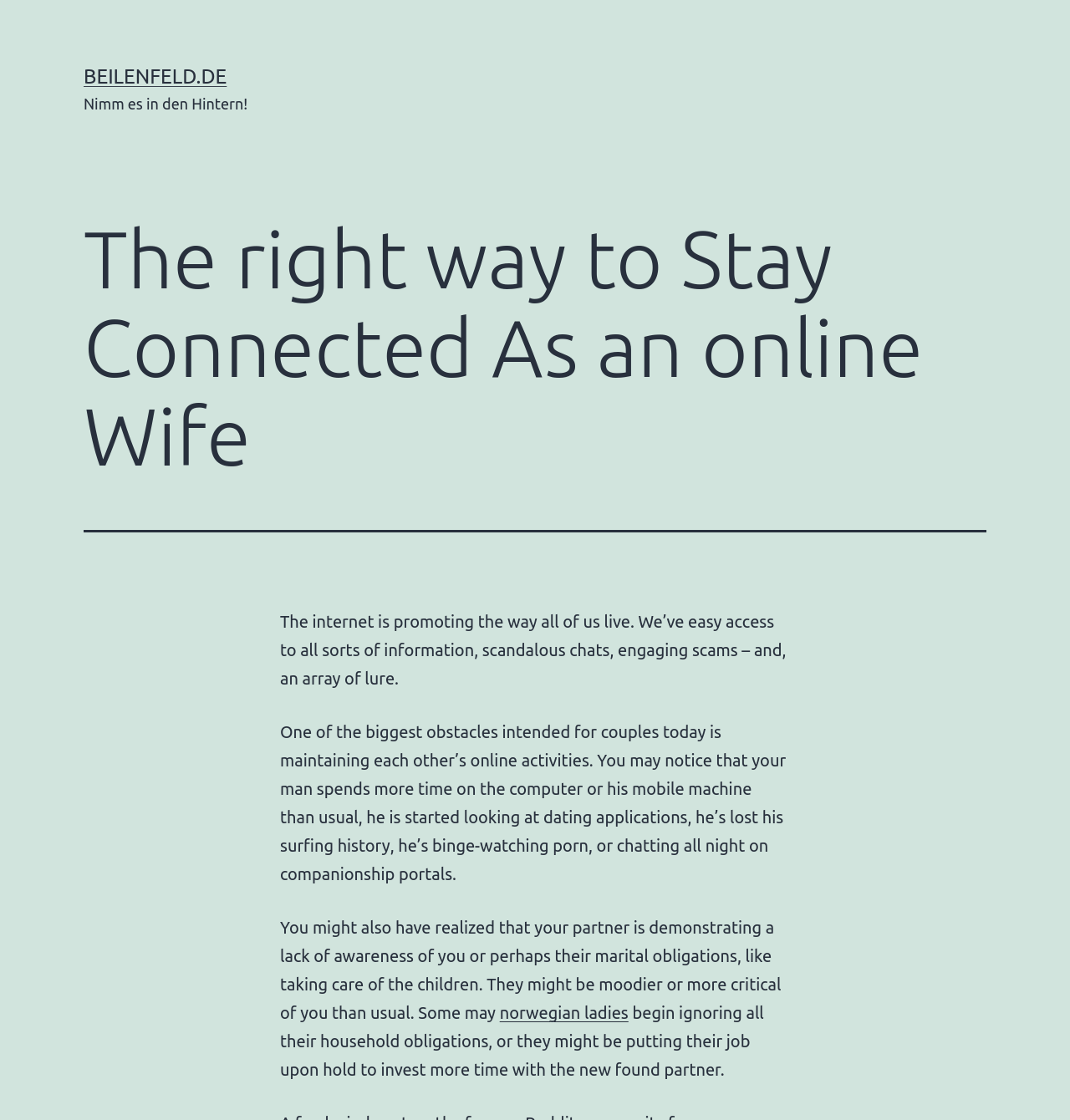What is the website's main topic?
Your answer should be a single word or phrase derived from the screenshot.

Staying connected as an online wife